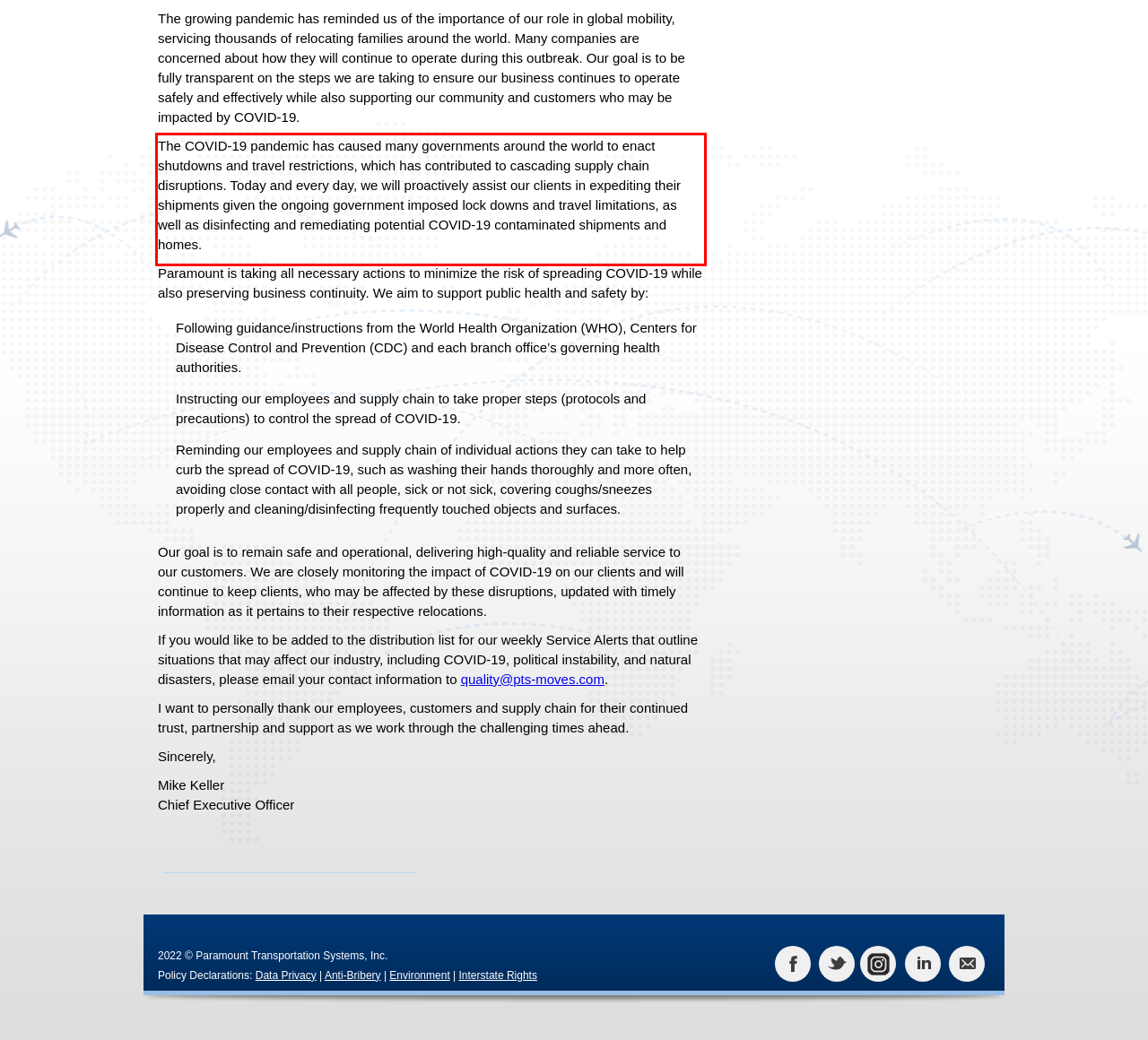Given a screenshot of a webpage containing a red bounding box, perform OCR on the text within this red bounding box and provide the text content.

The COVID-19 pandemic has caused many governments around the world to enact shutdowns and travel restrictions, which has contributed to cascading supply chain disruptions. Today and every day, we will proactively assist our clients in expediting their shipments given the ongoing government imposed lock downs and travel limitations, as well as disinfecting and remediating potential COVID-19 contaminated shipments and homes.